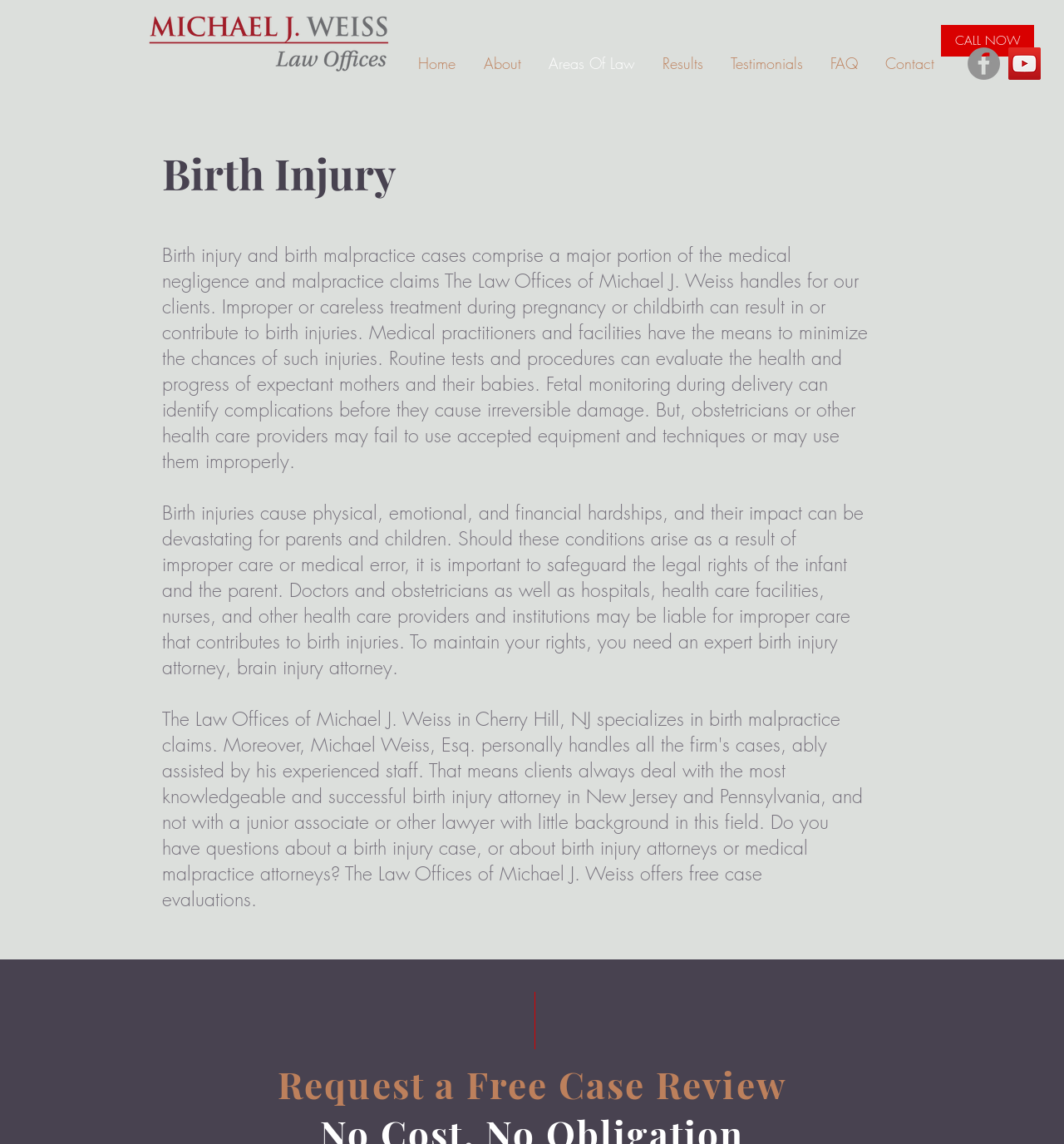What is the law firm's name?
Provide a detailed answer to the question, using the image to inform your response.

I determined the law firm's name by looking at the logo image description 'michael-weiss-law-logoF_edited.png' and the context of the webpage, which suggests that the law firm is handling birth injury and malpractice cases.